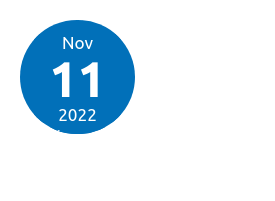Using a single word or phrase, answer the following question: 
What is the color of the circle in the date indicator?

Blue